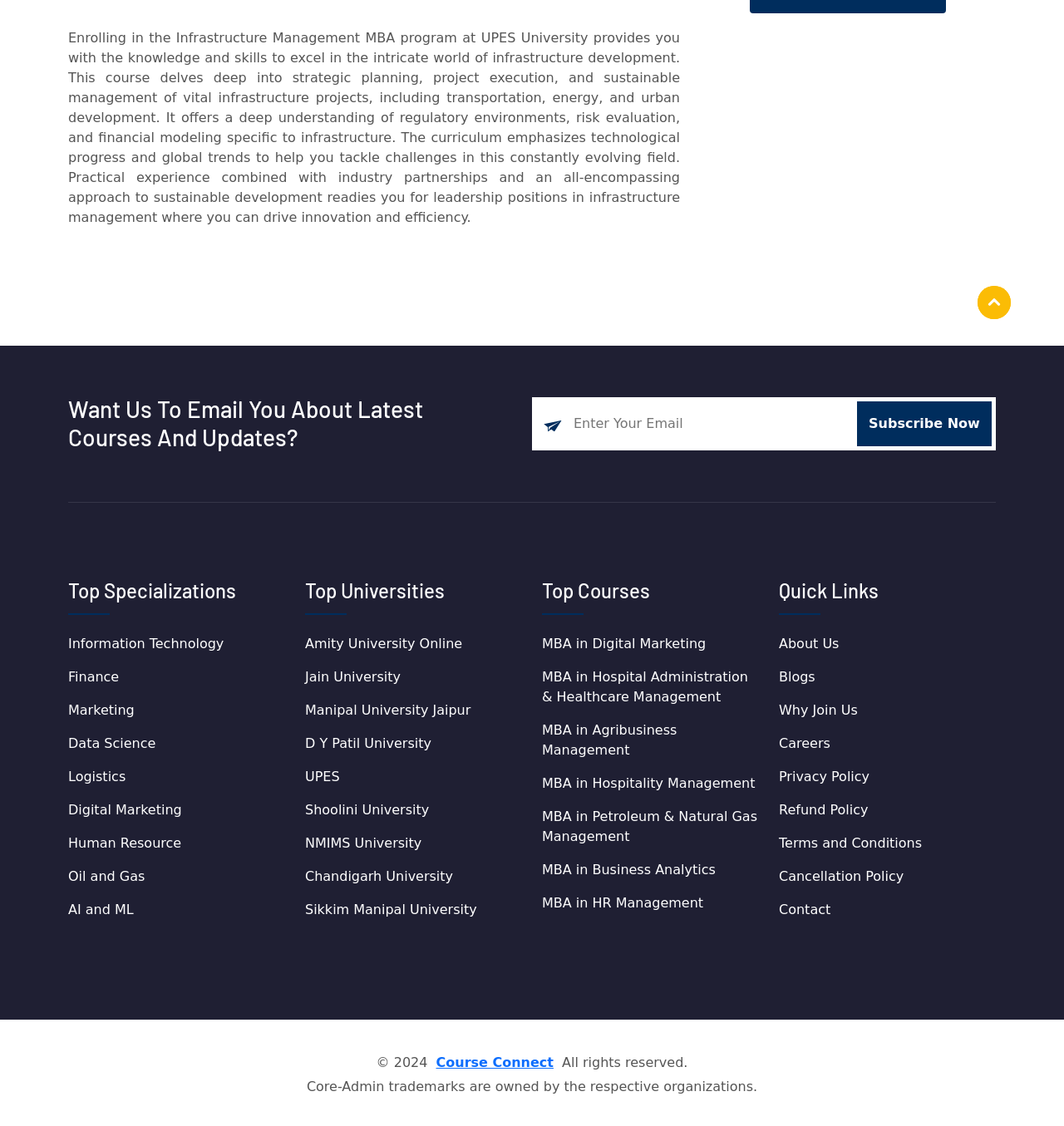What is the focus of the Infrastructure Management MBA program?
Please provide a comprehensive answer based on the visual information in the image.

The focus of the Infrastructure Management MBA program is on infrastructure development, which includes strategic planning, project execution, and sustainable management of vital infrastructure projects, such as transportation, energy, and urban development.